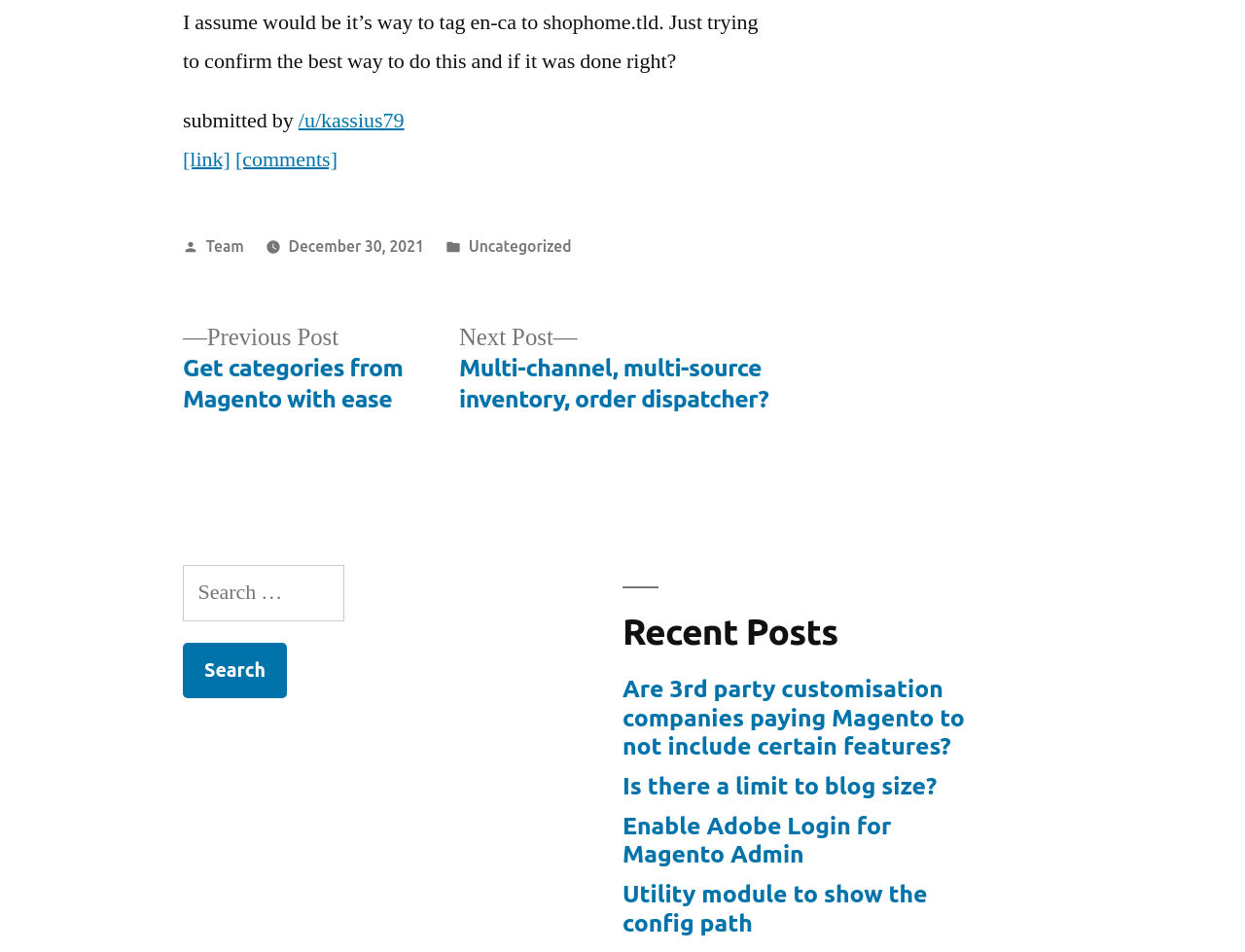Extract the bounding box coordinates of the UI element described: "December 30, 2021". Provide the coordinates in the format [left, top, right, bottom] with values ranging from 0 to 1.

[0.232, 0.249, 0.341, 0.267]